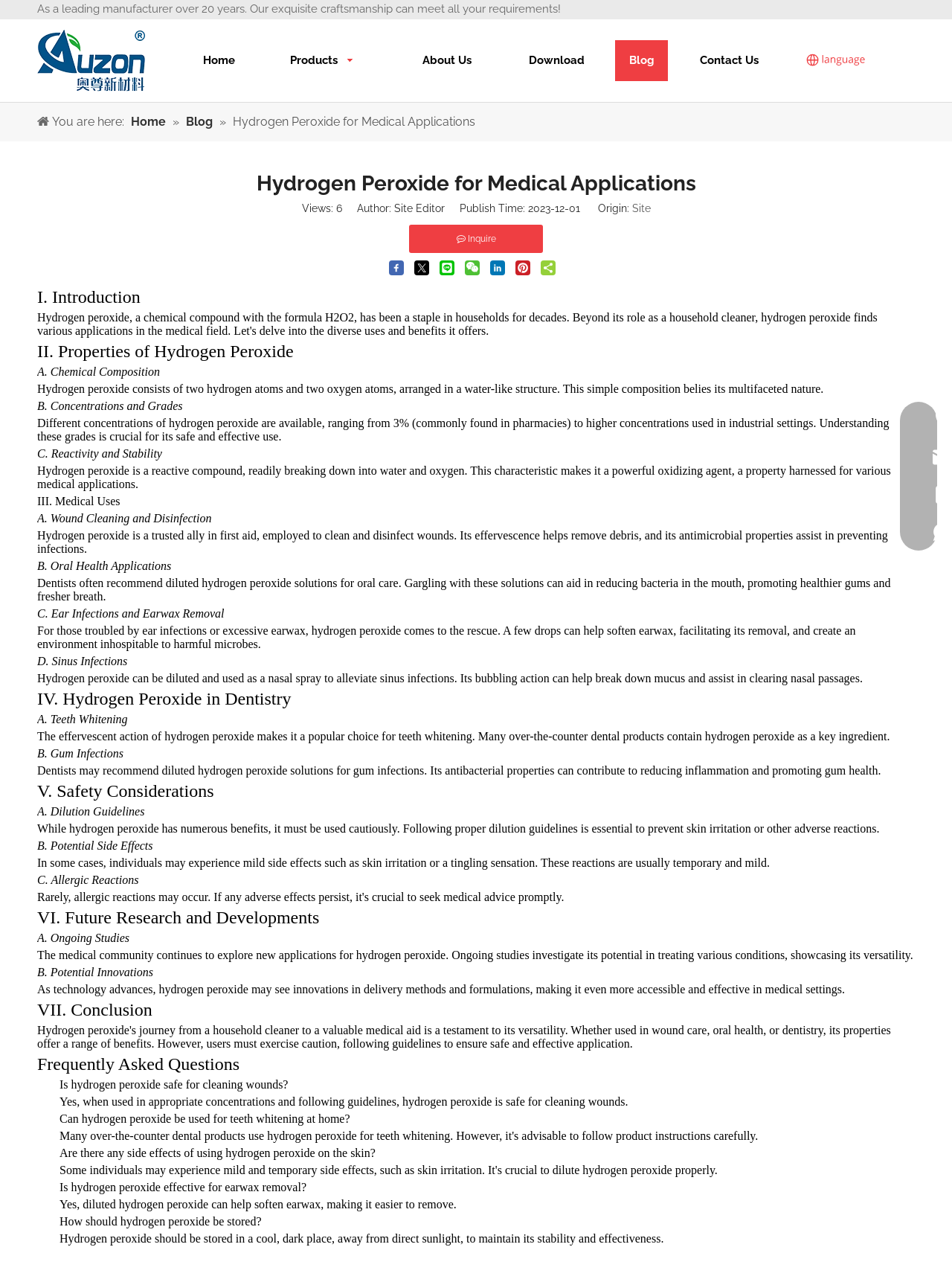Give a concise answer using one word or a phrase to the following question:
What is the purpose of hydrogen peroxide in wound cleaning?

Remove debris and prevent infections